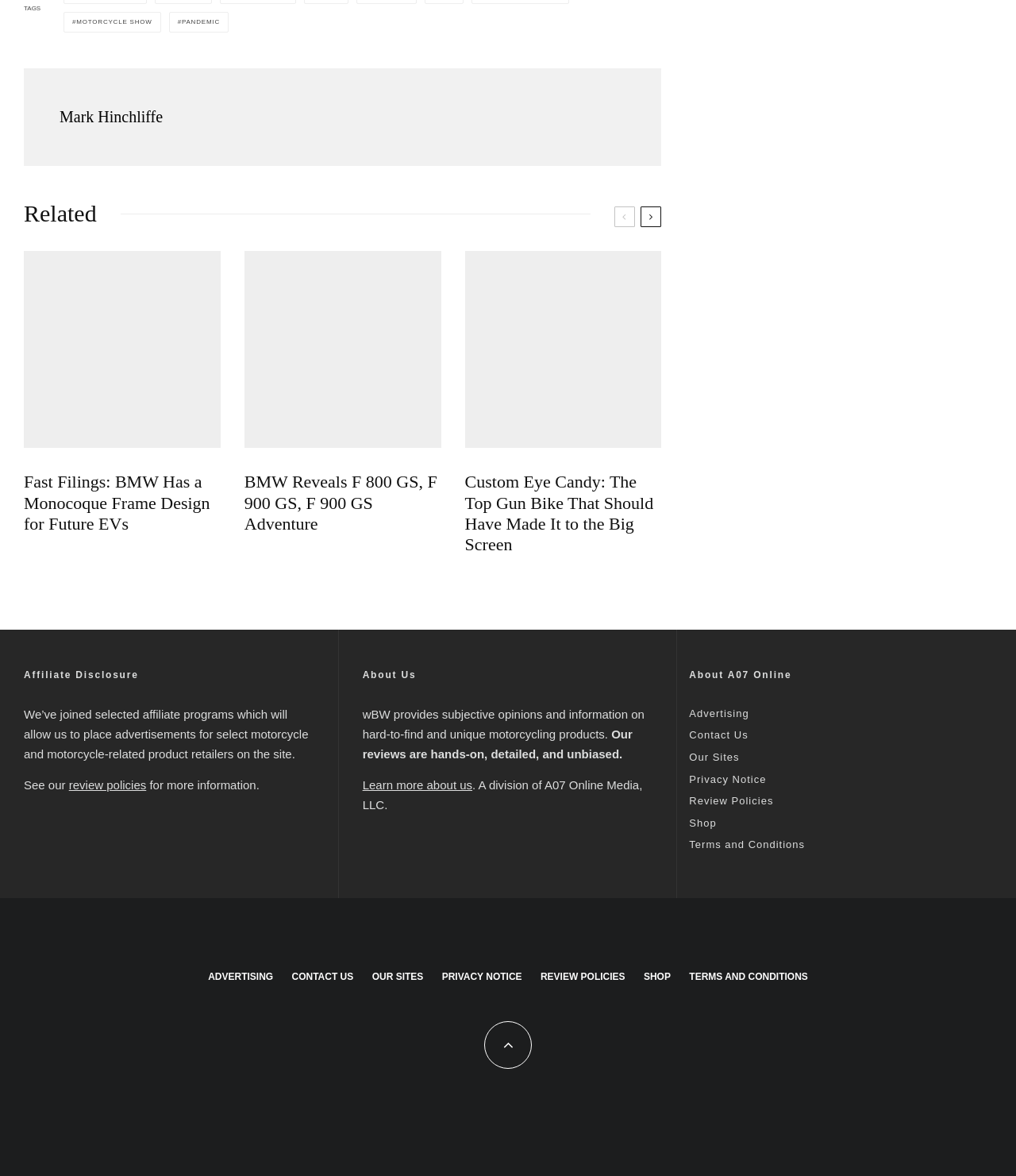What is the 'Related' section for?
Based on the screenshot, give a detailed explanation to answer the question.

The 'Related' section contains links with no descriptive text, suggesting that they are related to the content of the webpage. The links are likely to be related to motorcycles, given the context of the webpage.